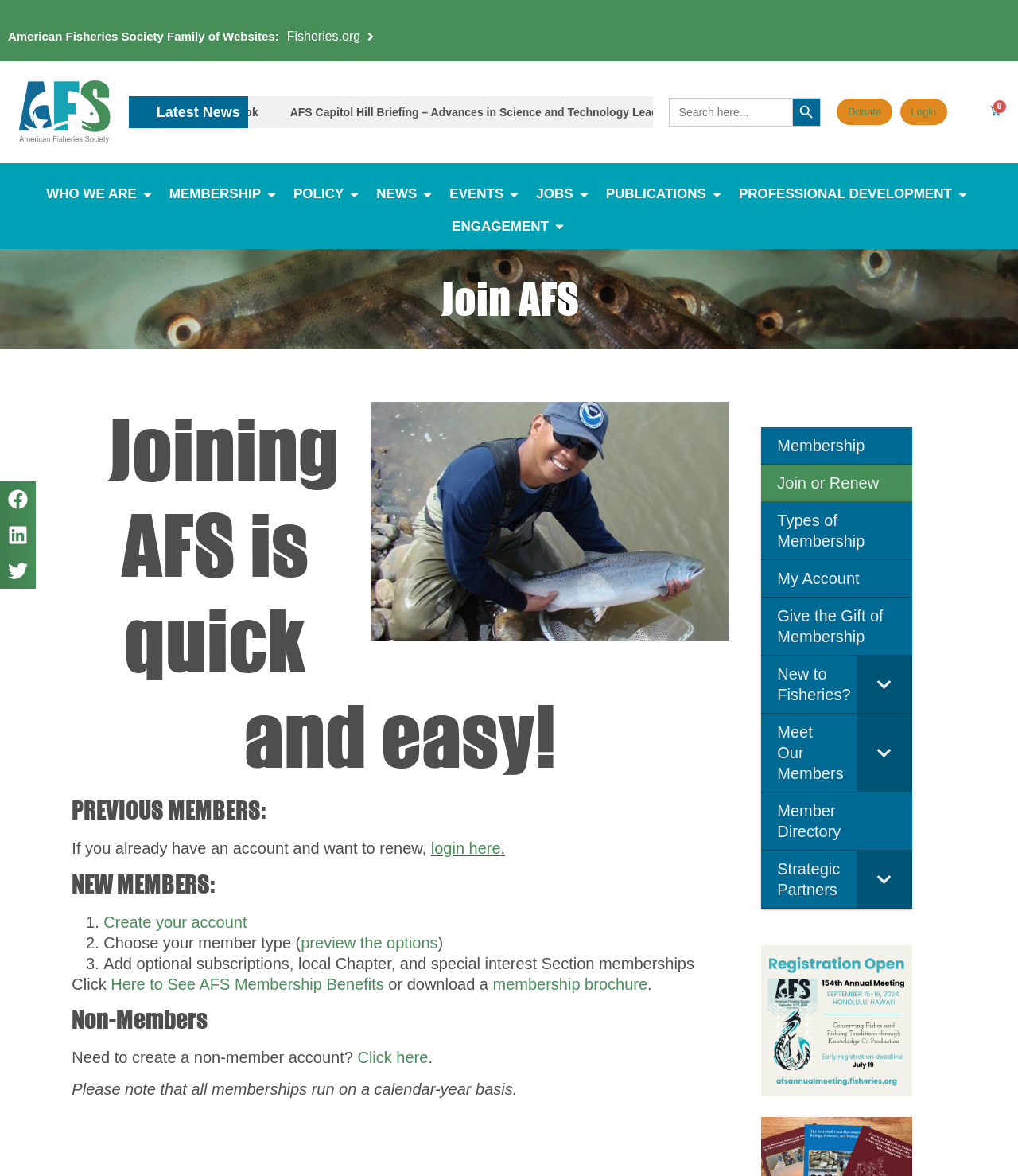What is the purpose of the search box?
Based on the image, answer the question with as much detail as possible.

I determined the answer by looking at the search box element on the webpage, which has a label 'Search for:' and a button with a search icon. This suggests that the search box is intended for users to search for content on the website.